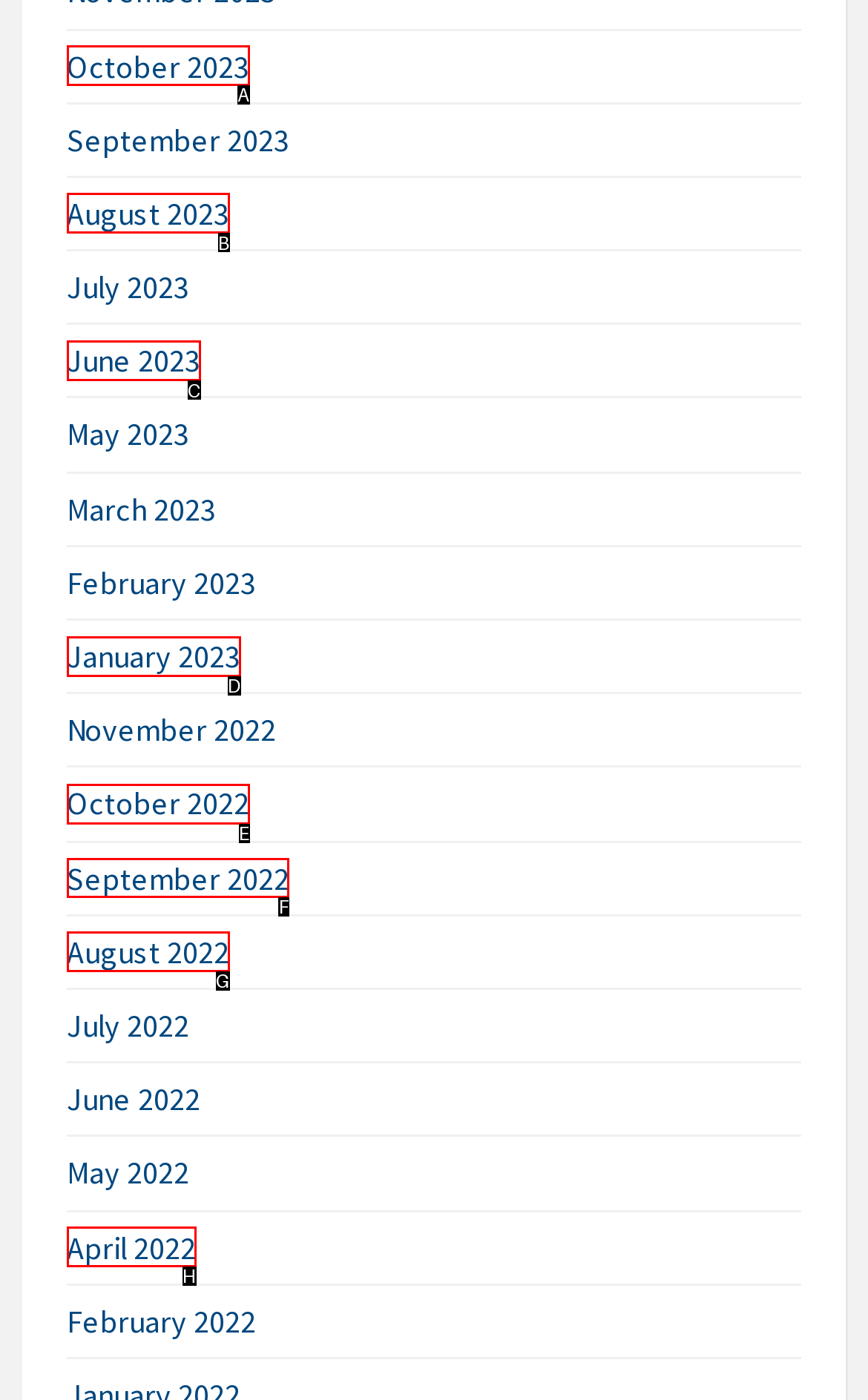Choose the HTML element that needs to be clicked for the given task: view September 2022 Respond by giving the letter of the chosen option.

F